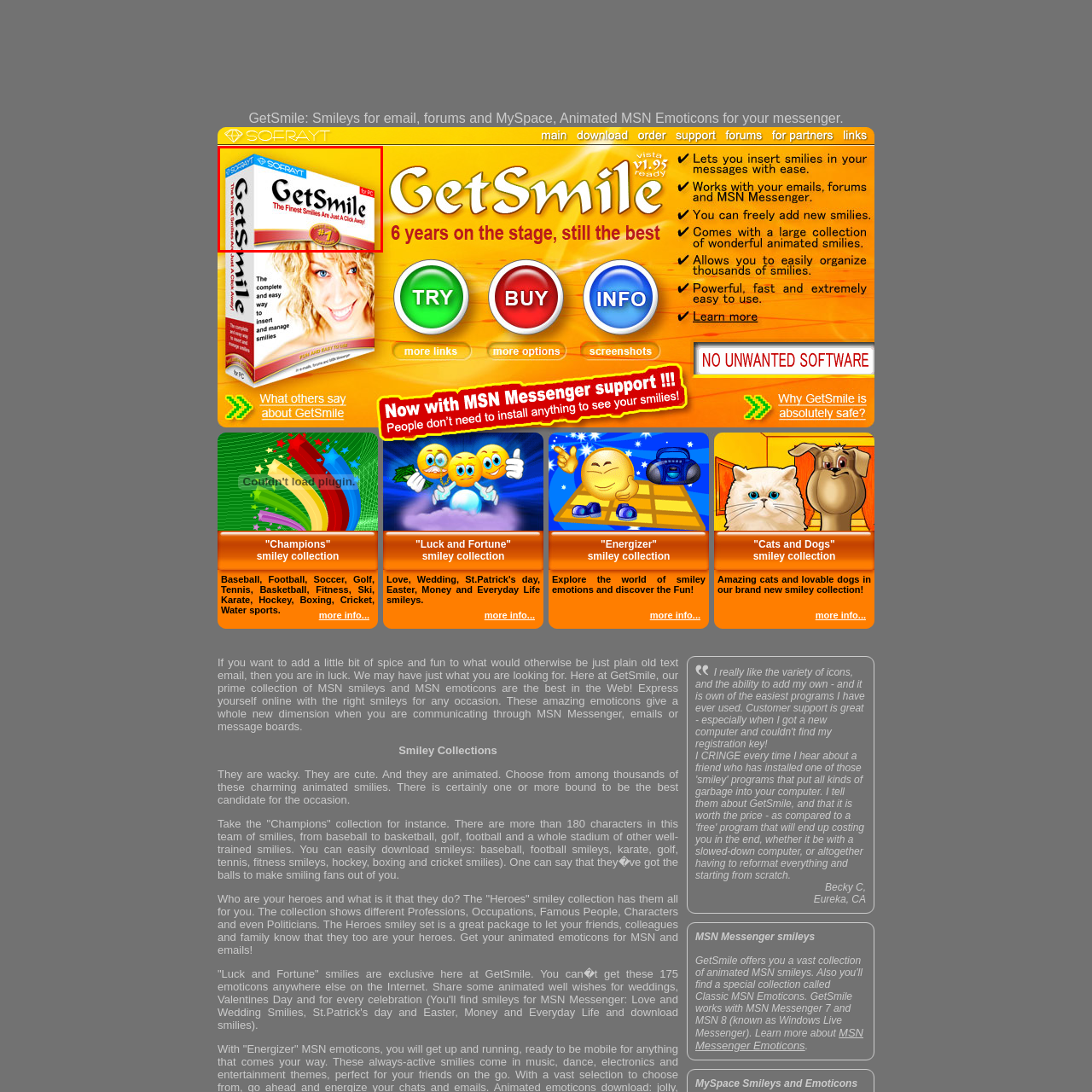What is the ranking of 'GetSmile' software in terms of downloads?
Focus on the section of the image inside the red bounding box and offer an in-depth answer to the question, utilizing the information visible in the image.

It also includes a badge or note indicating it as '#1 Download,' conveying its popularity and effectiveness among users looking to enhance their messaging experience with animated smiley faces.